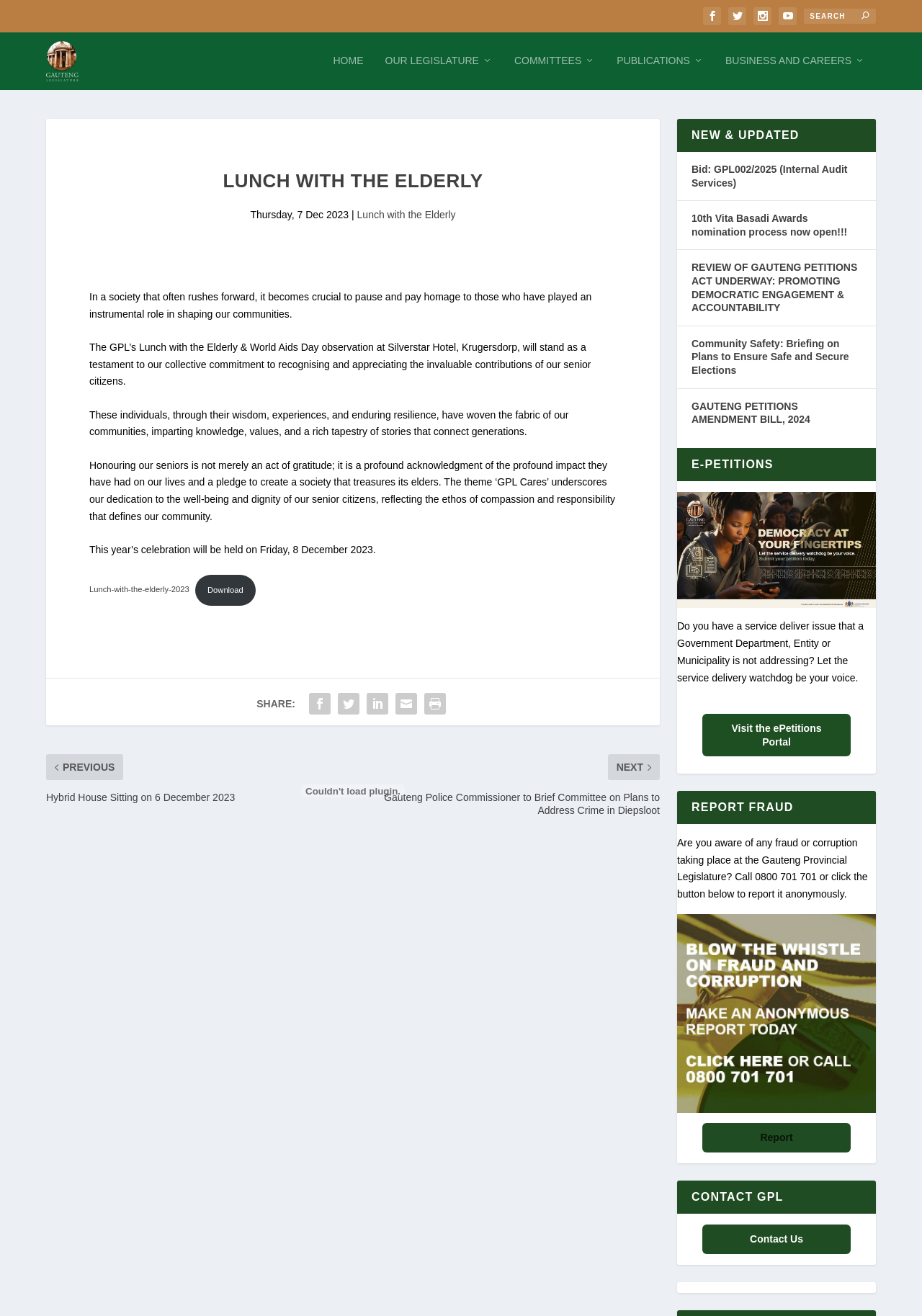Consider the image and give a detailed and elaborate answer to the question: 
What is the purpose of the ePetitions Portal?

The purpose of the ePetitions Portal can be inferred from the section of the webpage dedicated to it, where it is written 'Do you have a service deliver issue that a Government Department, Entity or Municipality is not addressing? Let the service delivery watchdog be your voice'.